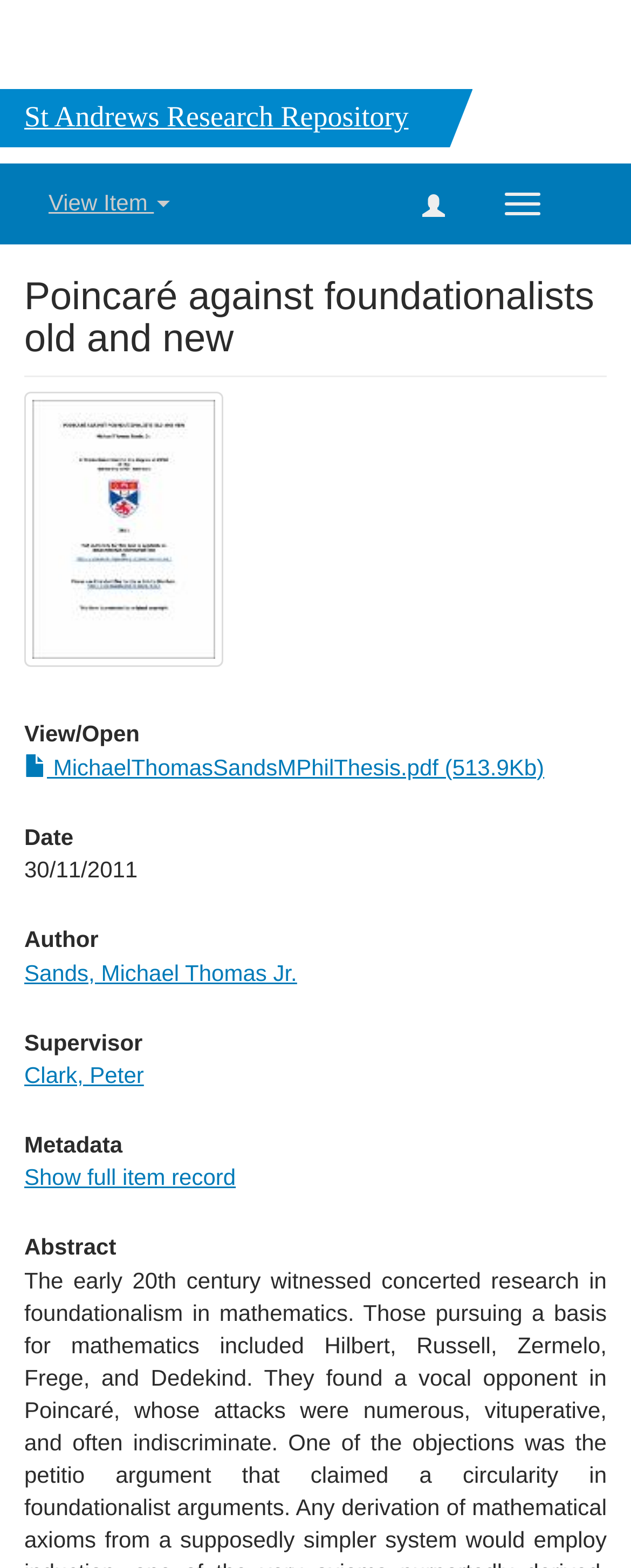Determine the bounding box of the UI element mentioned here: "Sands, Michael Thomas Jr.". The coordinates must be in the format [left, top, right, bottom] with values ranging from 0 to 1.

[0.038, 0.612, 0.471, 0.628]